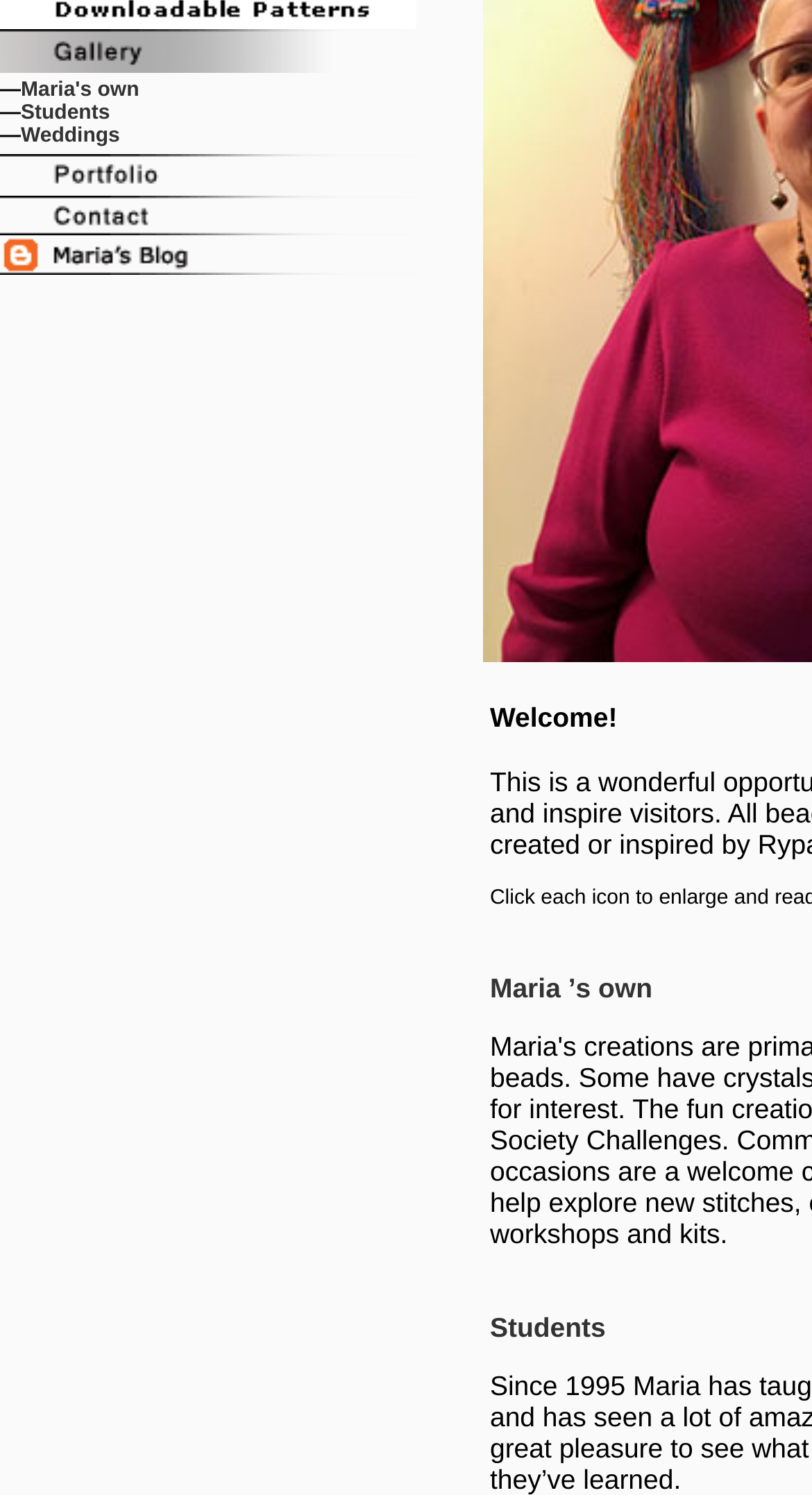Extract the bounding box coordinates for the described element: "Maria". The coordinates should be represented as four float numbers between 0 and 1: [left, top, right, bottom].

[0.603, 0.63, 0.69, 0.671]